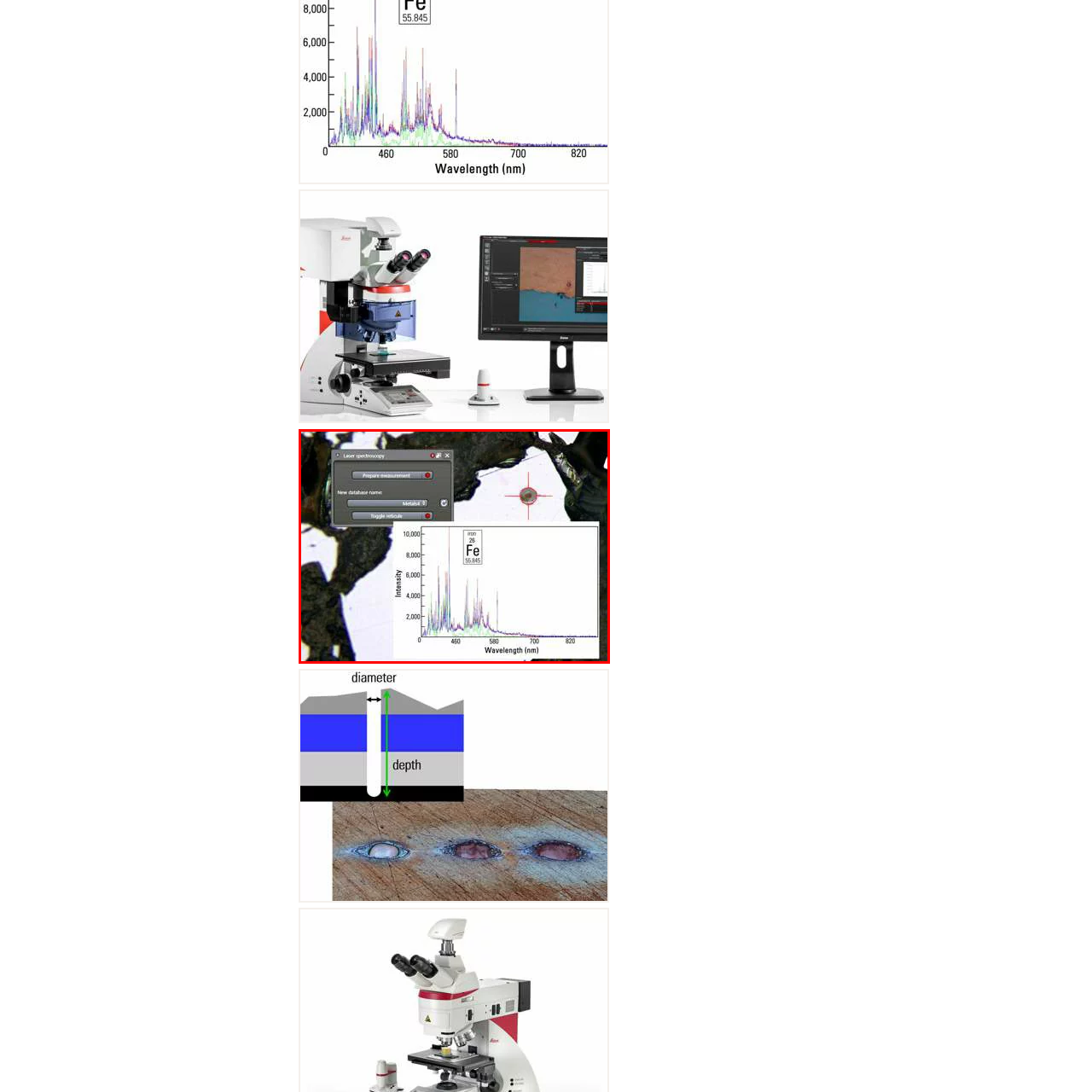Provide a comprehensive description of the image highlighted by the red bounding box.

The image displays a detailed view of a laser spectroscopy interface, prominently featuring a graphical representation of spectral data. The top portion showcases a control panel labeled "Laser spectroscopy," which includes buttons for functions such as "Prepare measurement," a checkbox for toggling information, and an input field for entering a new database name. Below this panel, a focused red crosshair indicates the measurement point on the sample being analyzed.

In the lower section of the image, there is a graph depicting the intensity of light emitted at various wavelengths, measured in nanometers. The graph features a chart with peaks that illustrate the material's spectral response. Notably, the element iron (Fe) is identified in the spectrum, with its atomic number (26) and an atomic weight of 55.845 prominently displayed. This modern analytical tool is crucial for materials characterization and assists researchers in understanding the composition of samples through their spectral signatures.